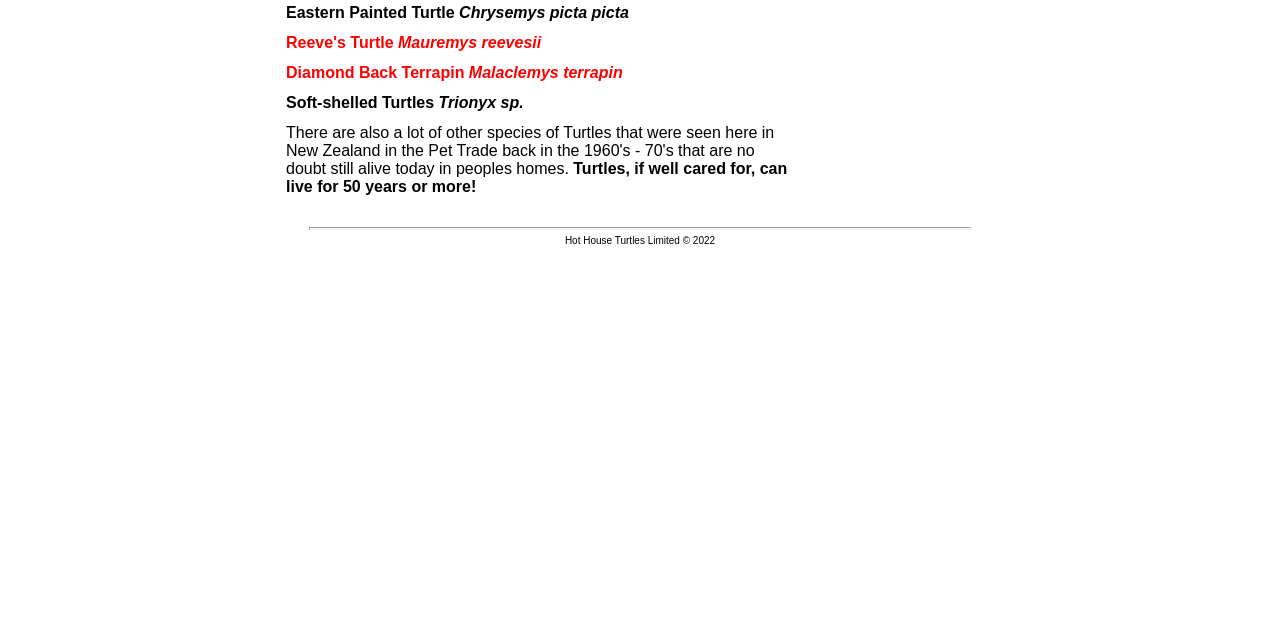Show the bounding box coordinates for the HTML element as described: "Reeve's Turtle Mauremys reevesii".

[0.223, 0.061, 0.423, 0.078]